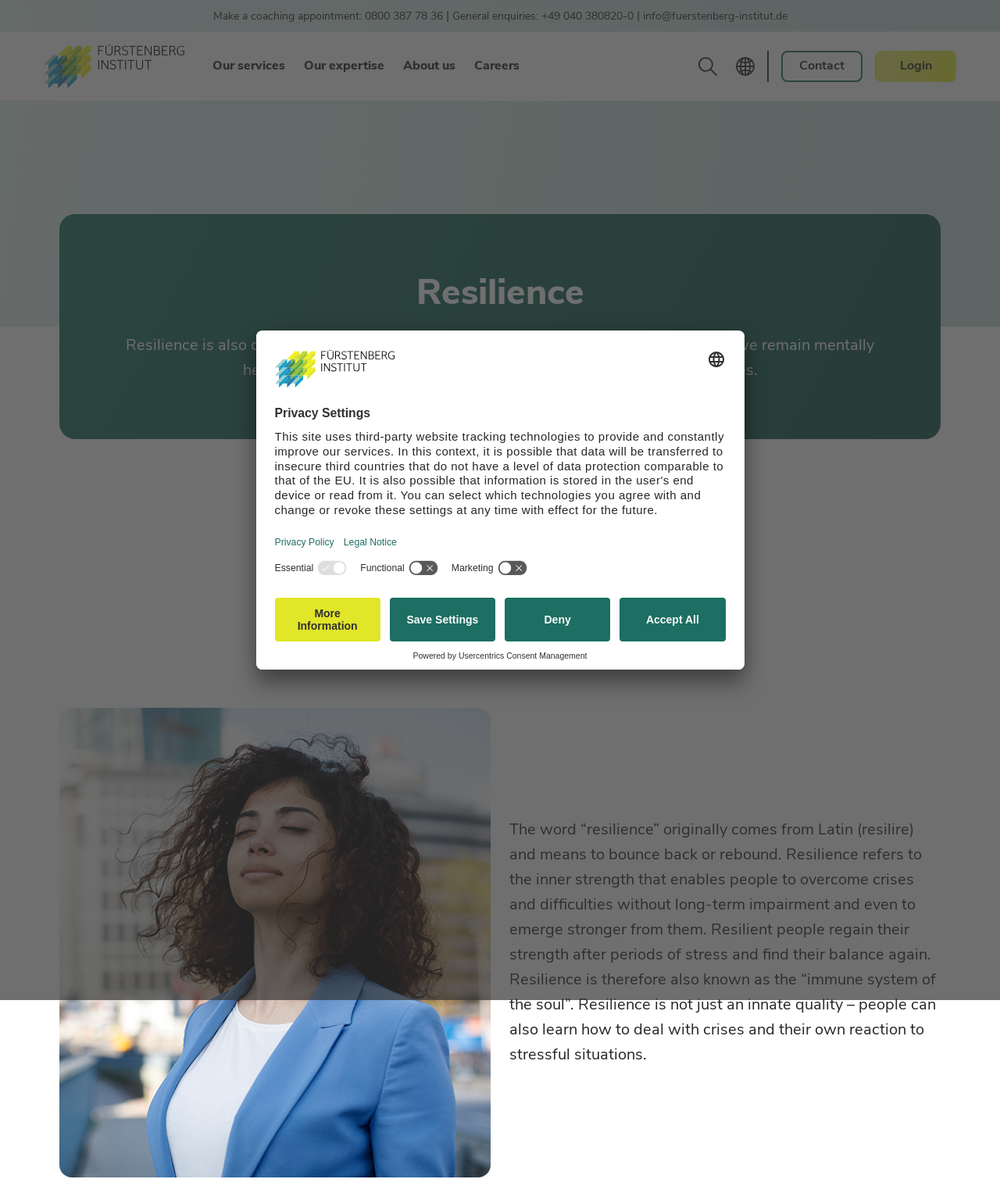Provide the bounding box coordinates of the HTML element described by the text: "Contact". The coordinates should be in the format [left, top, right, bottom] with values between 0 and 1.

[0.781, 0.042, 0.862, 0.068]